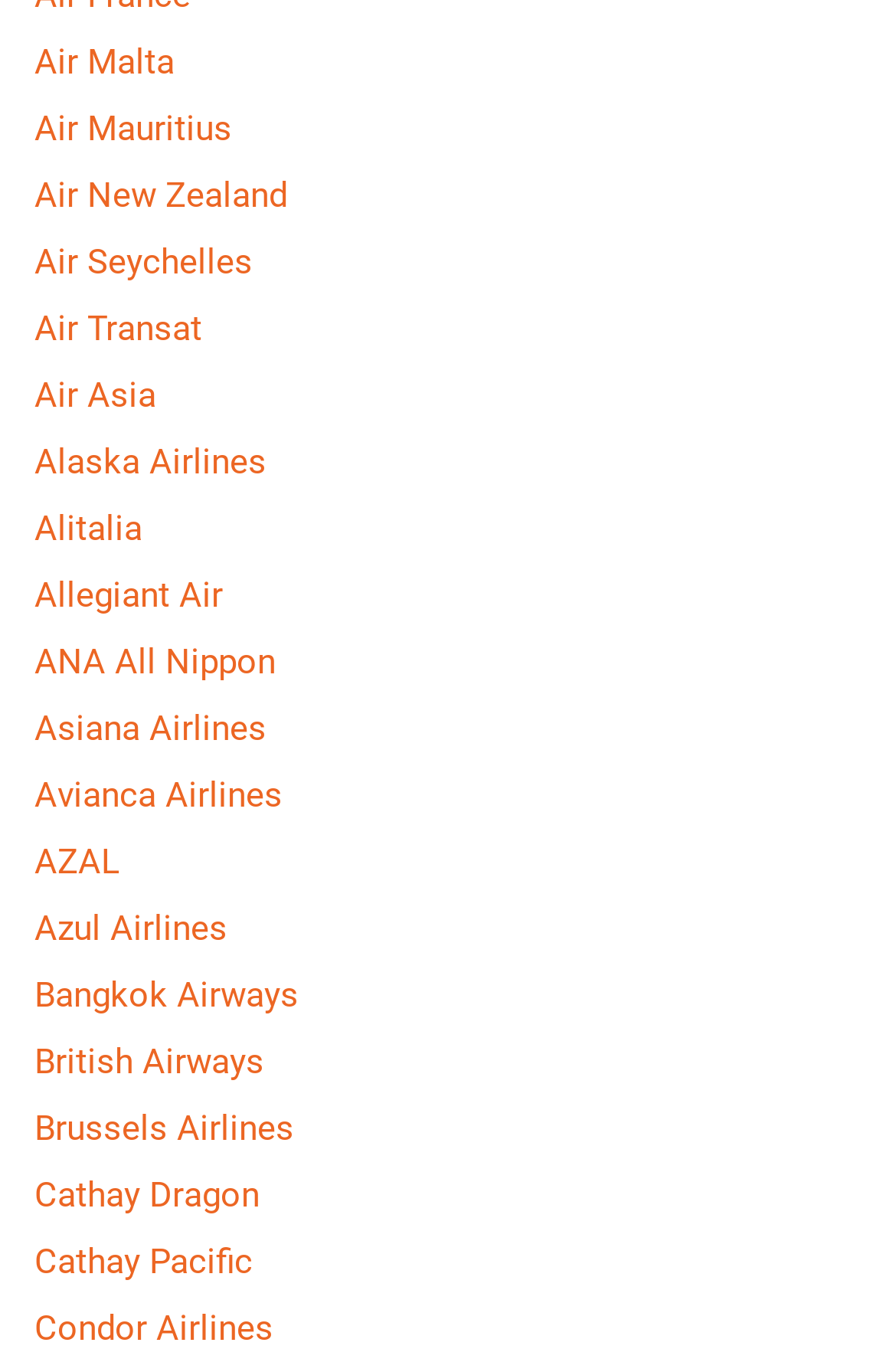Please locate the clickable area by providing the bounding box coordinates to follow this instruction: "visit Air Malta website".

[0.038, 0.03, 0.195, 0.061]